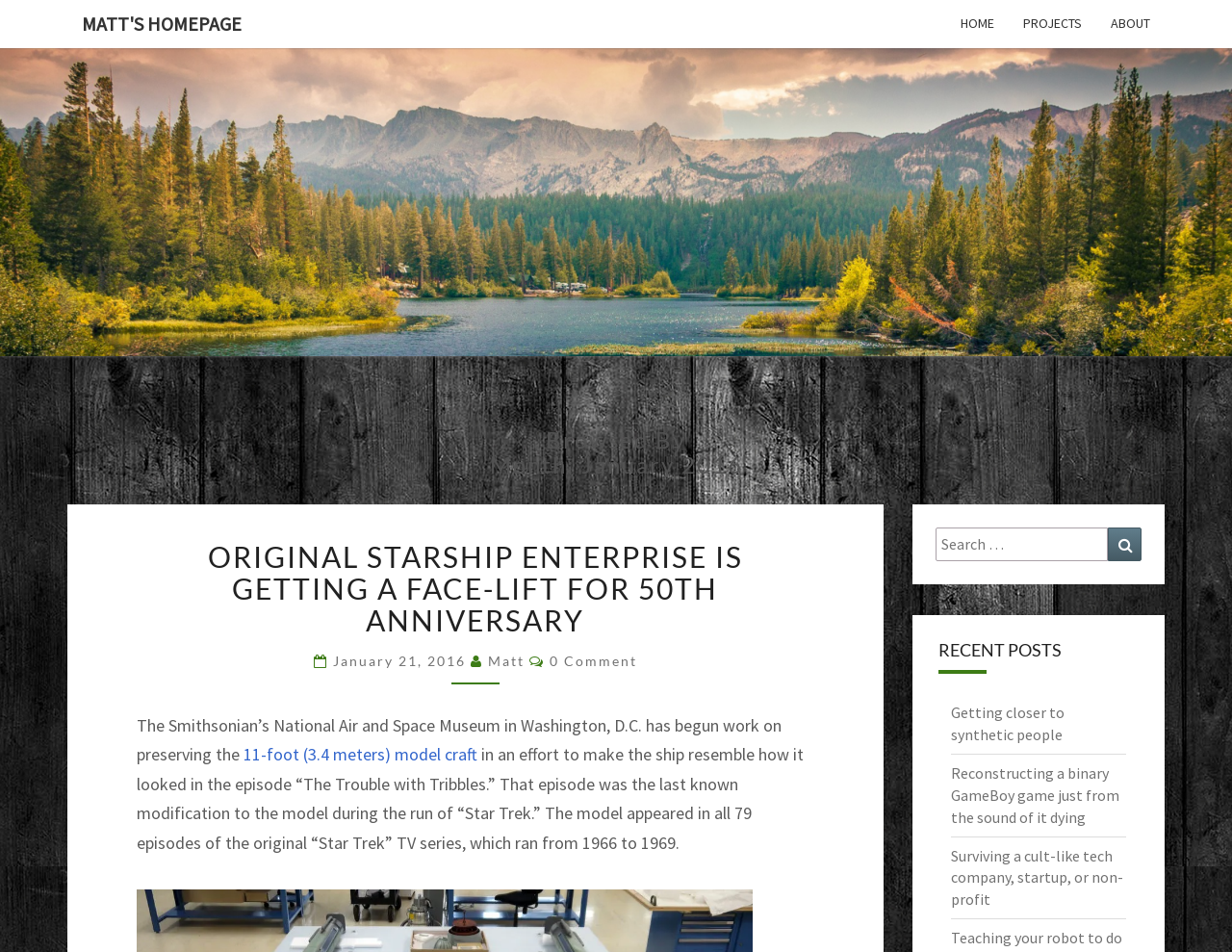What is the purpose of the search bar?
Please answer the question with a detailed response using the information from the screenshot.

The search bar is located at the top right corner of the webpage, and it has a placeholder text that says 'Search for:'. This suggests that the purpose of the search bar is to allow users to search for specific content within the website.